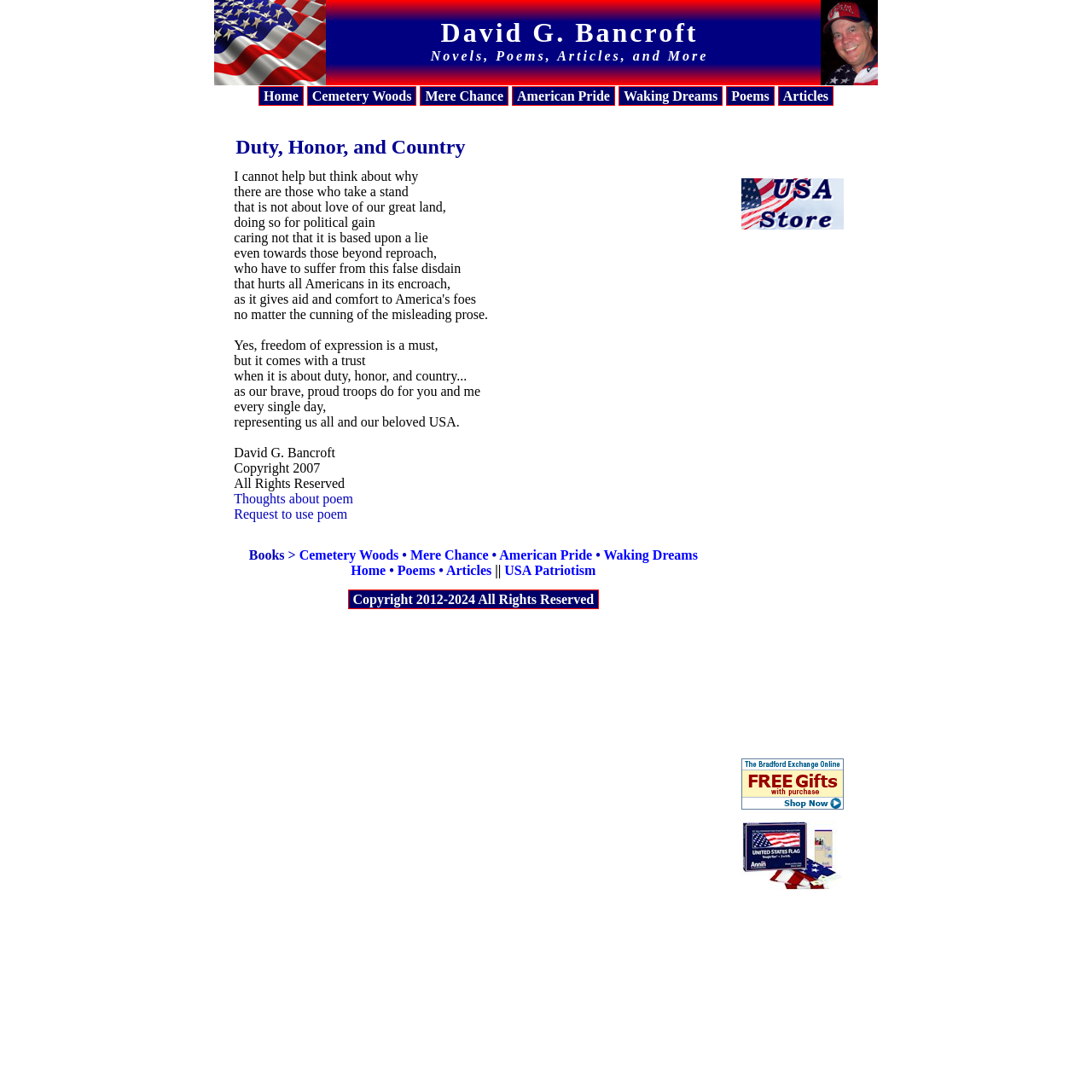Locate the bounding box coordinates of the element you need to click to accomplish the task described by this instruction: "Explore the 'Poems' section".

[0.665, 0.079, 0.709, 0.097]